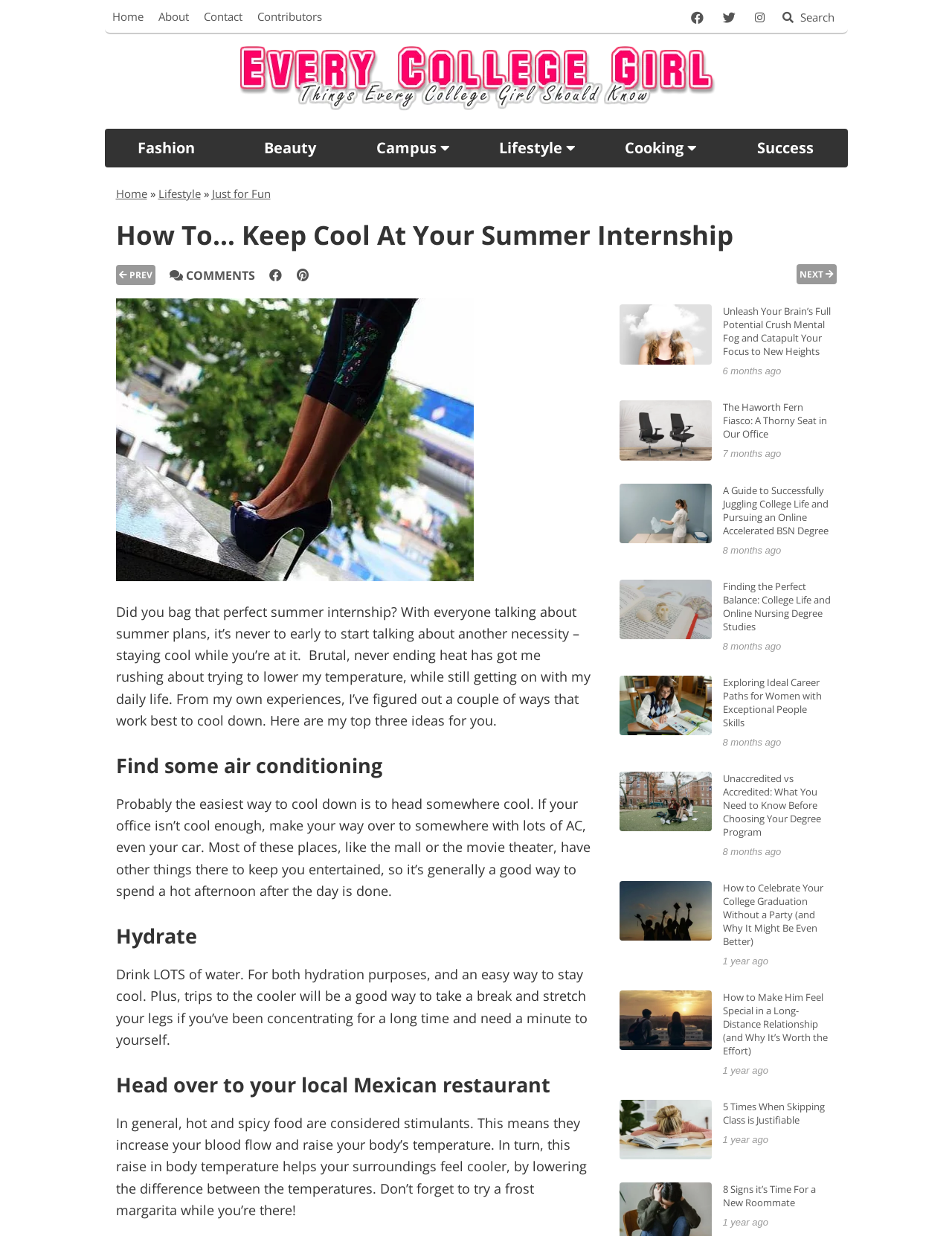Please find and report the bounding box coordinates of the element to click in order to perform the following action: "View the 'Lifestyle' category". The coordinates should be expressed as four float numbers between 0 and 1, in the format [left, top, right, bottom].

[0.508, 0.104, 0.622, 0.136]